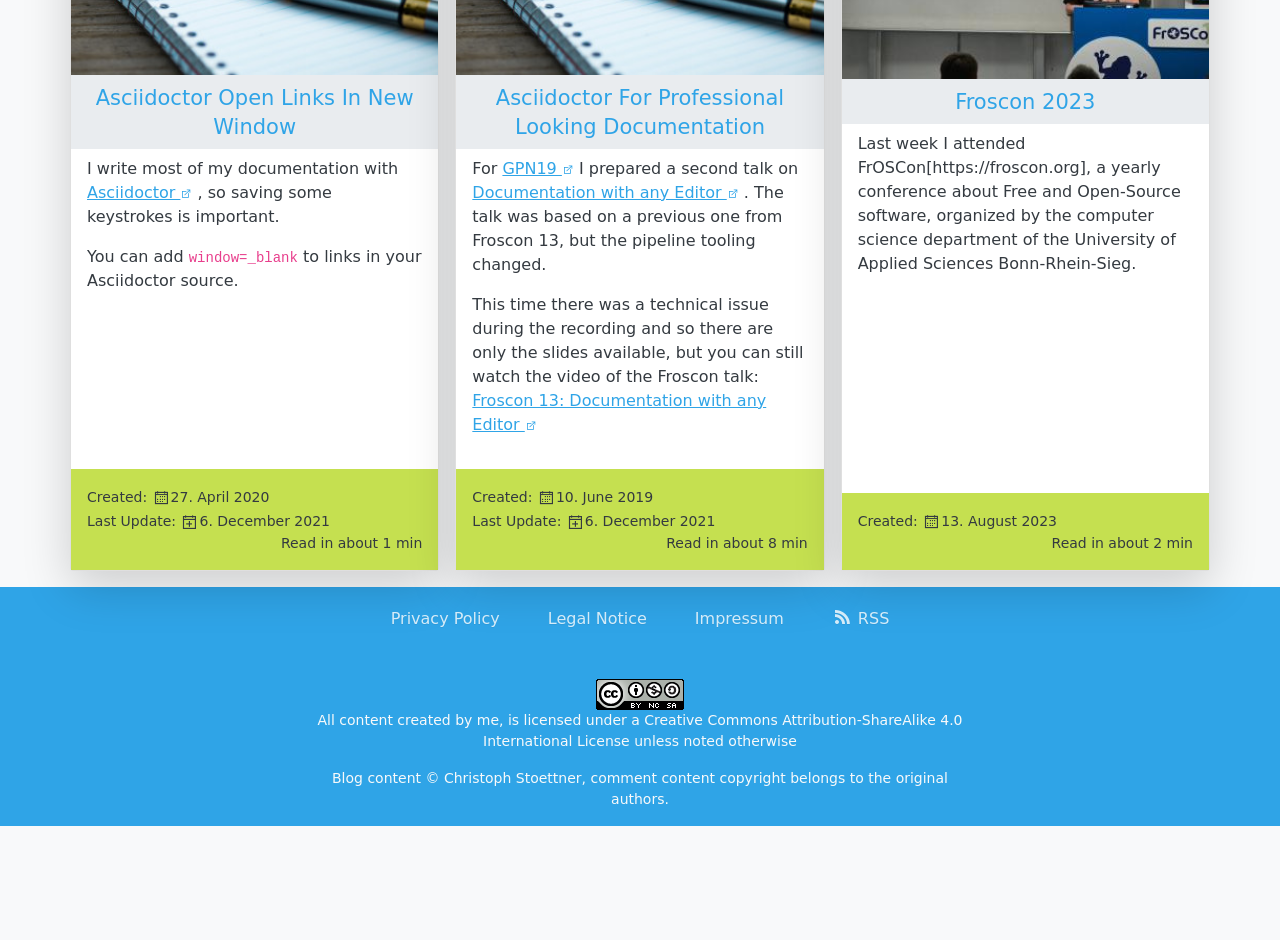Bounding box coordinates should be provided in the format (top-left x, top-left y, bottom-right x, bottom-right y) with all values between 0 and 1. Identify the bounding box for this UI element: Documentation with any Editor

[0.369, 0.194, 0.577, 0.215]